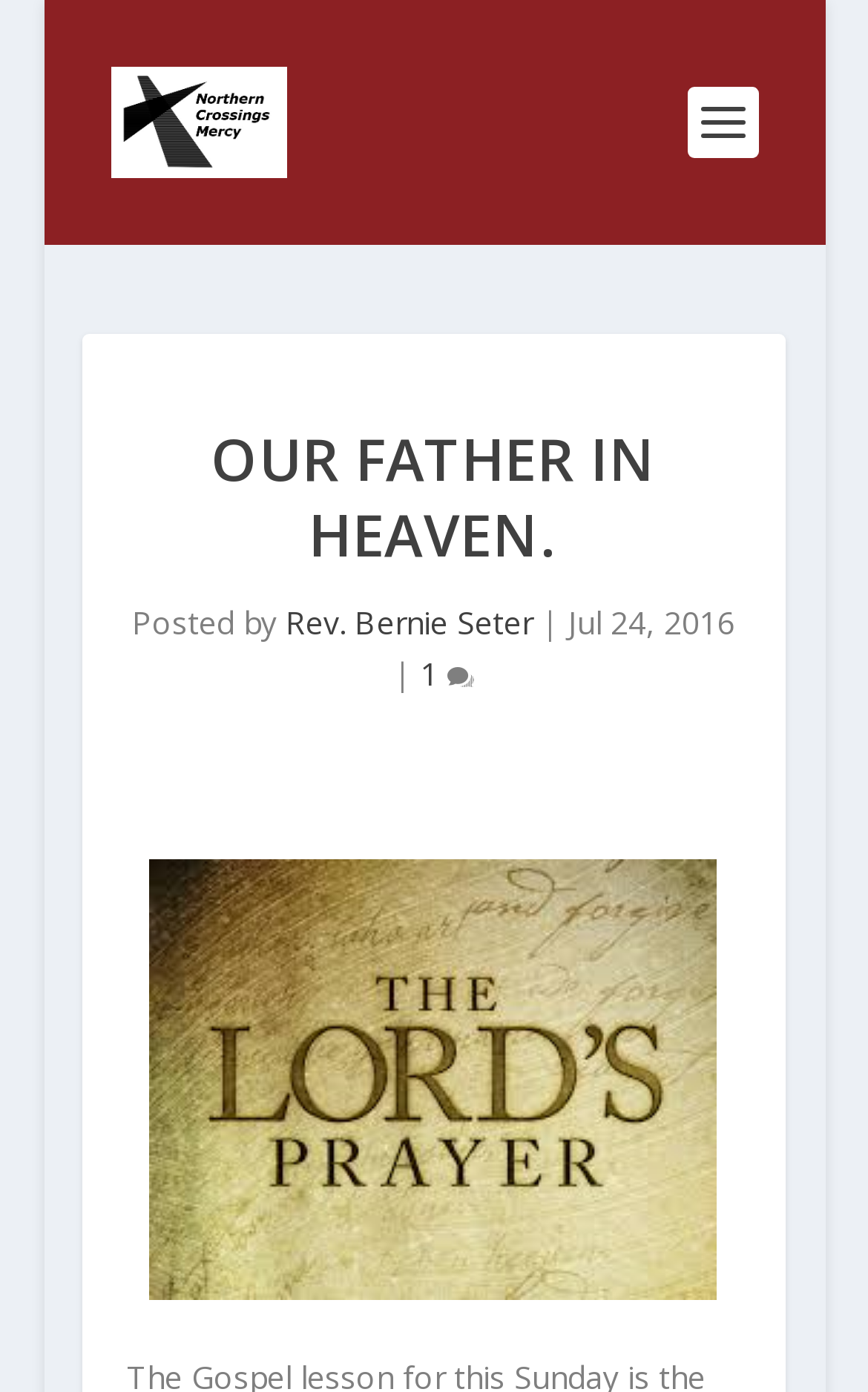Please examine the image and provide a detailed answer to the question: Is the image related to the topic of the post?

The image is located next to the link 'the Lord's Prayer', which suggests that the image is related to the topic of the post, which is the Lord's Prayer.